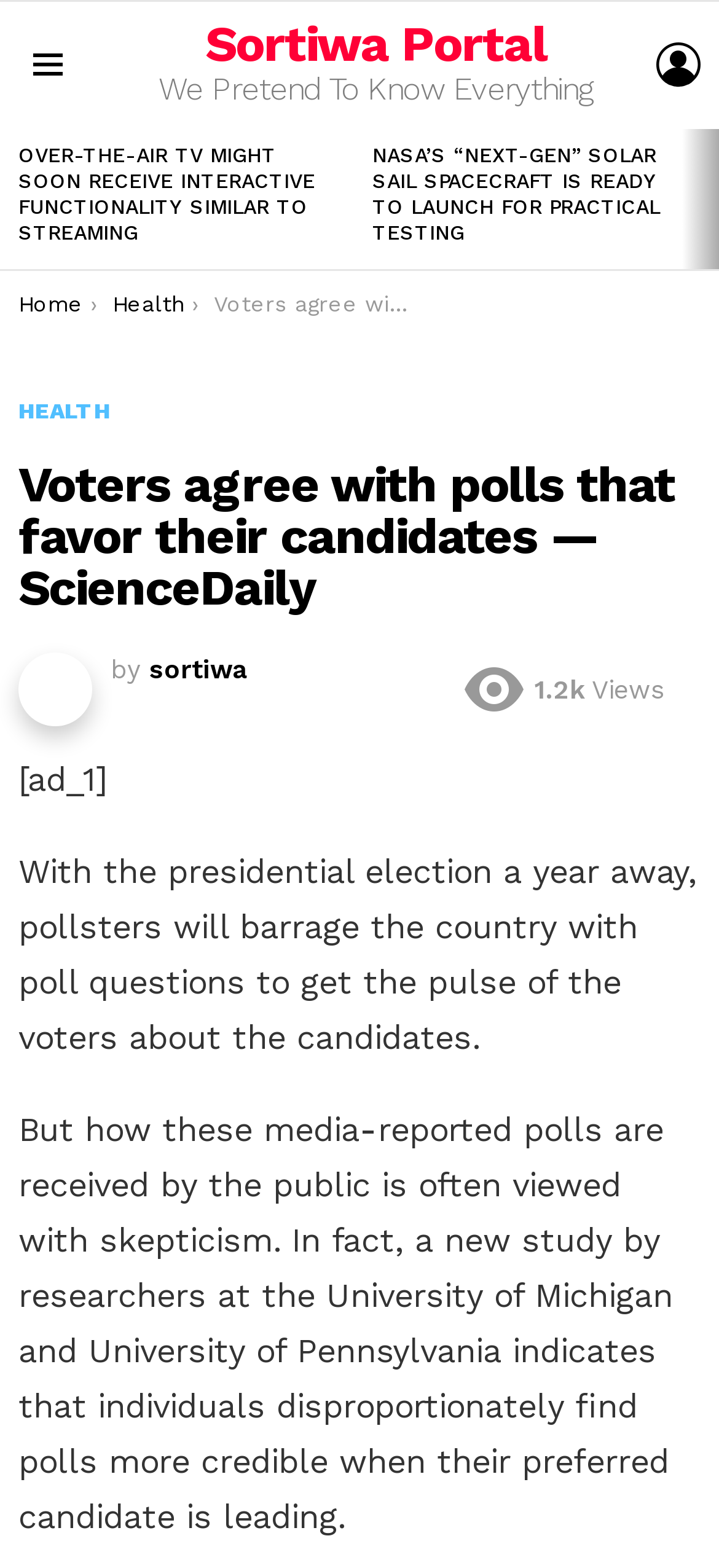Answer the question using only a single word or phrase: 
How many views does the article Voters agree with polls that favor their candidates — ScienceDaily have?

1.2k